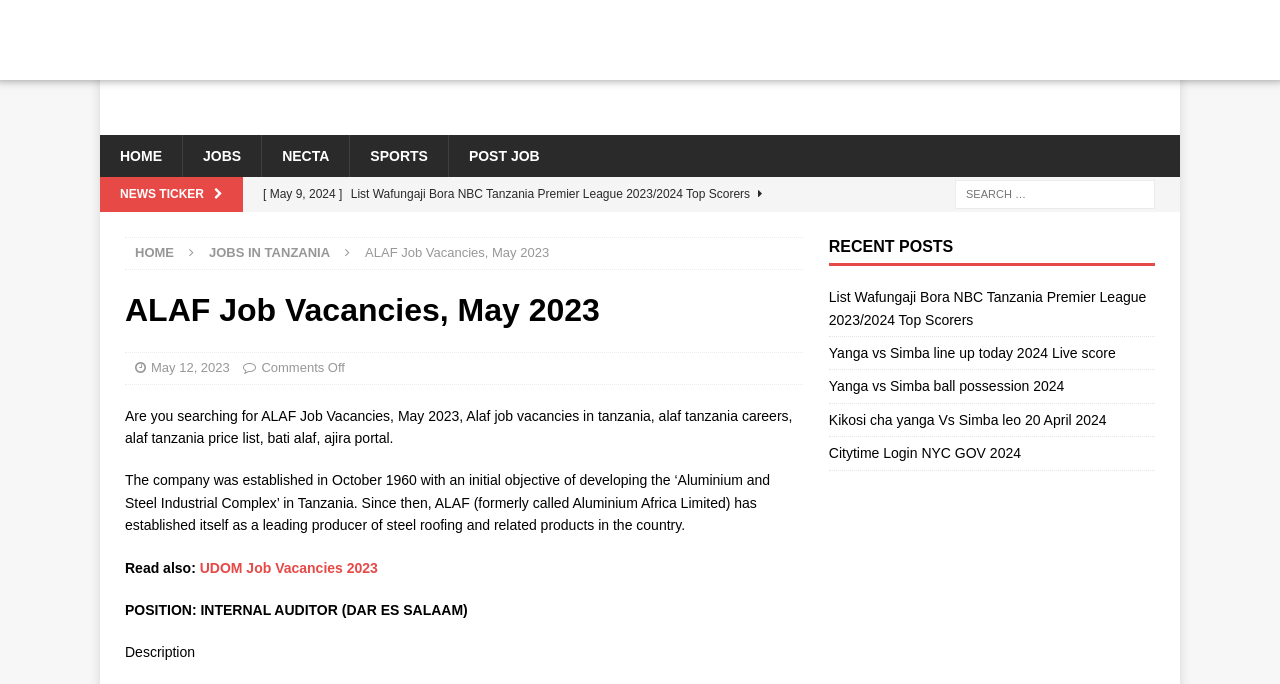Please provide a one-word or phrase answer to the question: 
How many job vacancies are listed on the webpage?

1